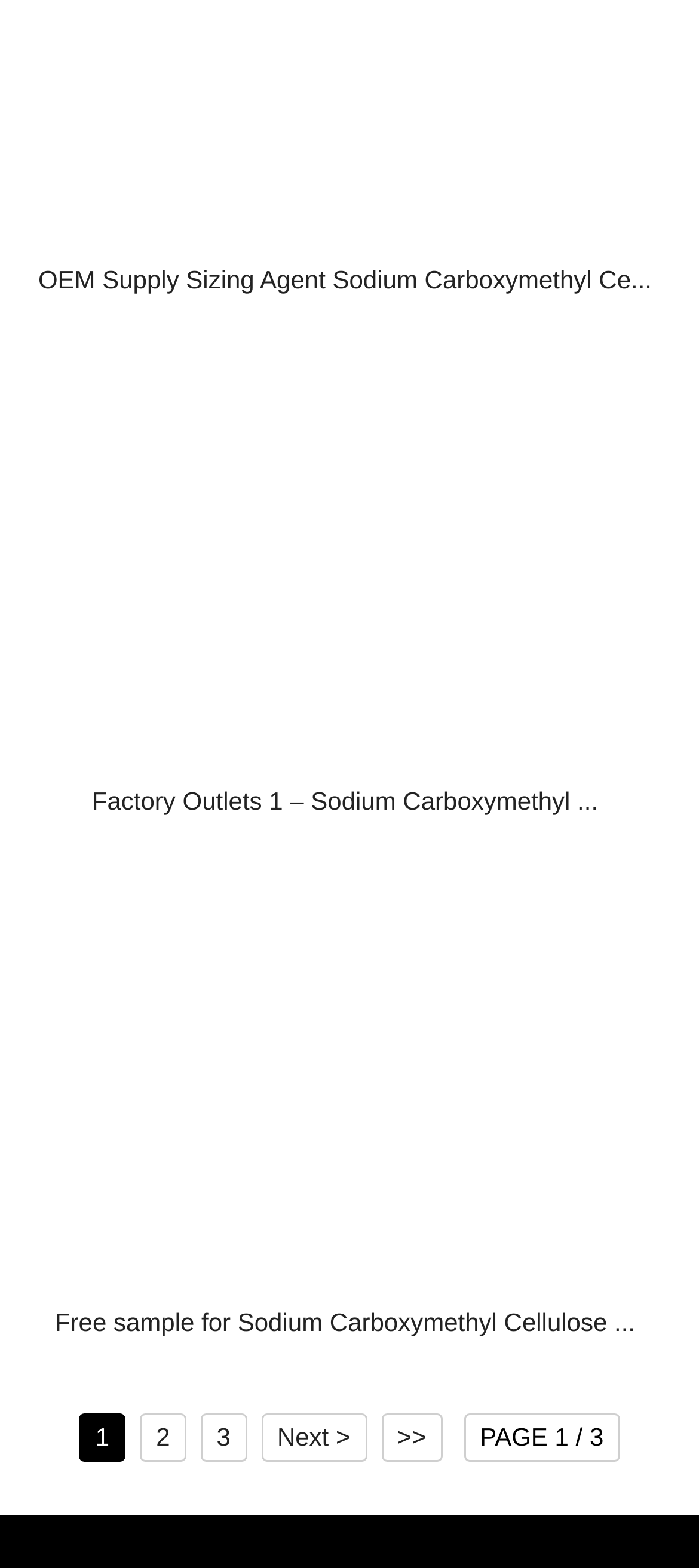Please give a short response to the question using one word or a phrase:
What is the current page number?

1